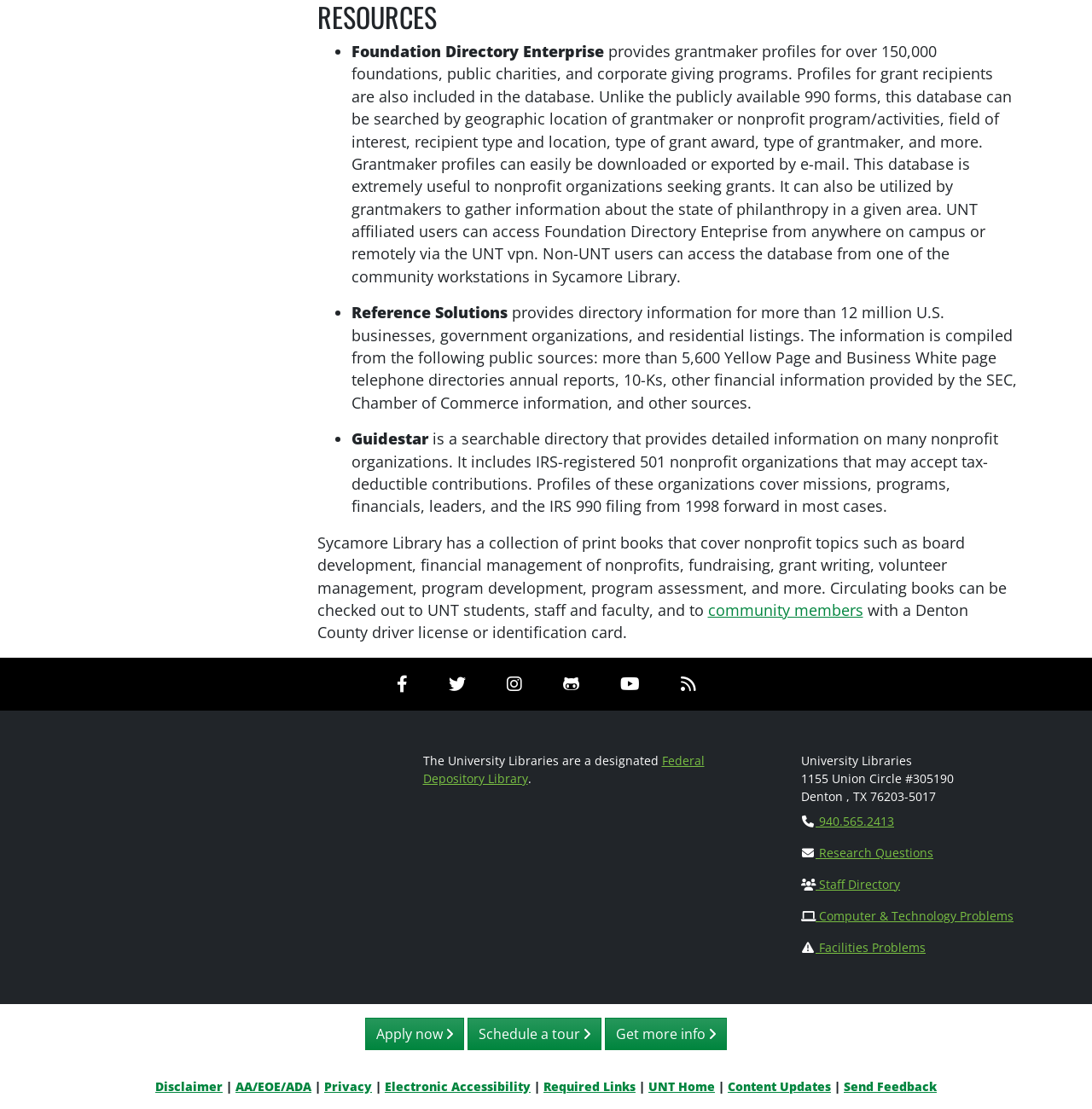Can you show the bounding box coordinates of the region to click on to complete the task described in the instruction: "Search Try-AS/400"?

None